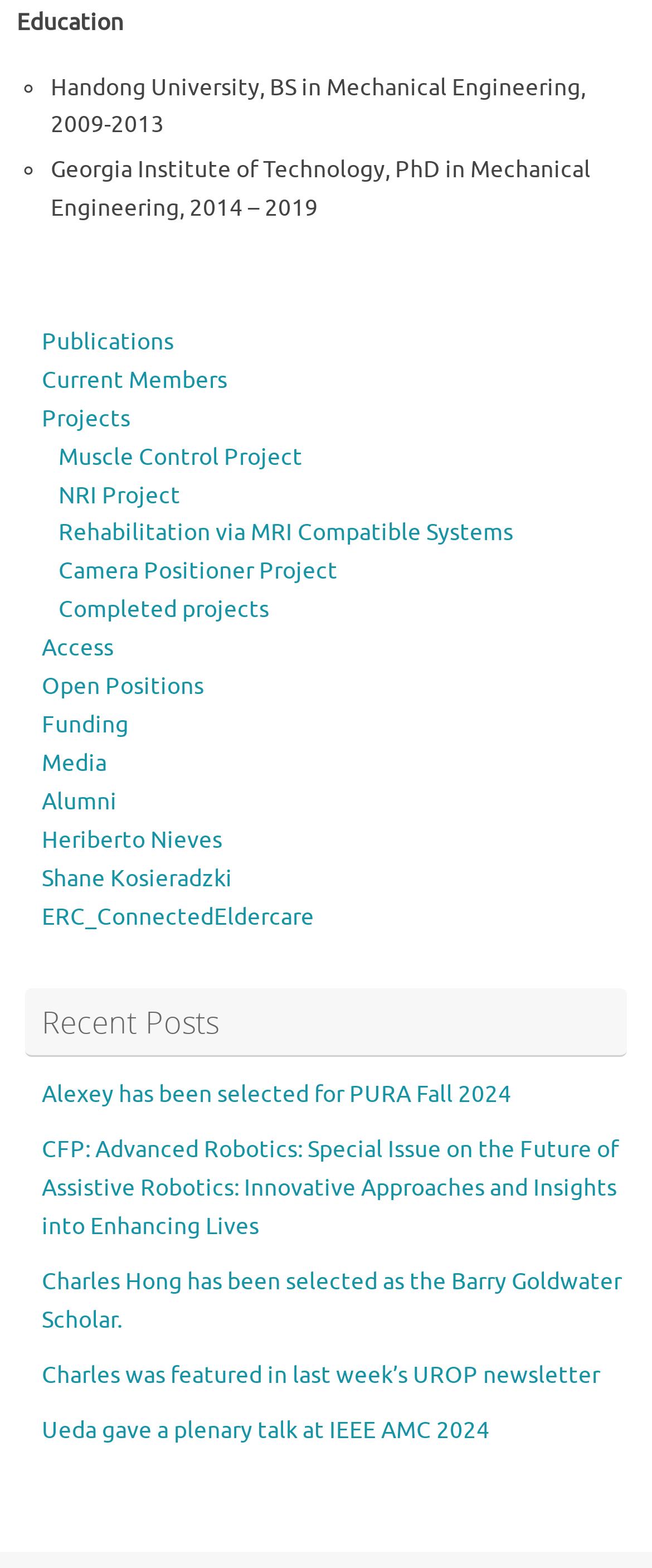Show the bounding box coordinates of the element that should be clicked to complete the task: "View publications".

[0.064, 0.209, 0.267, 0.227]